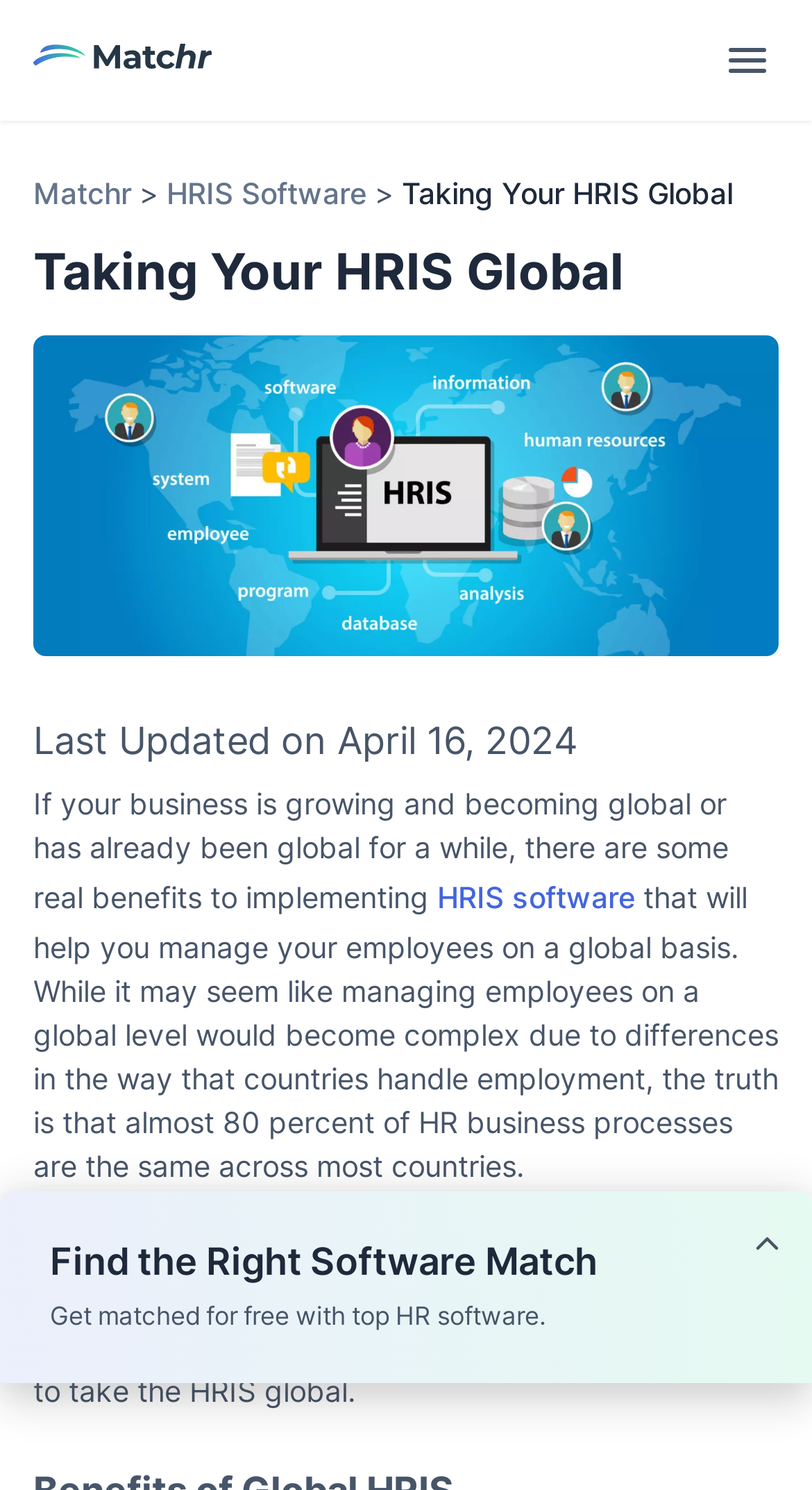Provide the bounding box coordinates of the HTML element described by the text: "alt="Best HR Software"". The coordinates should be in the format [left, top, right, bottom] with values between 0 and 1.

[0.038, 0.015, 0.262, 0.059]